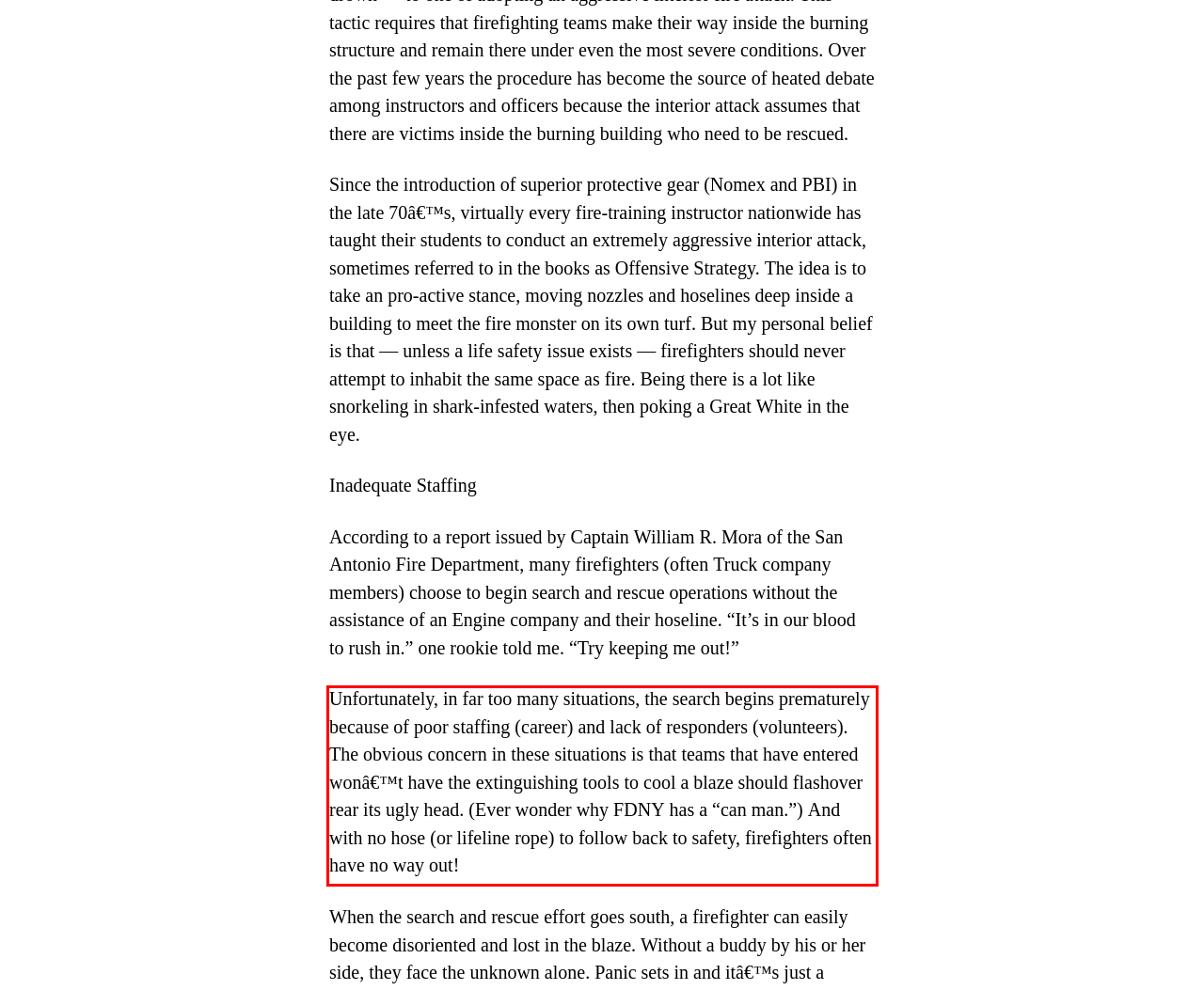Given a screenshot of a webpage with a red bounding box, extract the text content from the UI element inside the red bounding box.

Unfortunately, in far too many situations, the search begins prematurely because of poor staffing (career) and lack of responders (volunteers). The obvious concern in these situations is that teams that have entered wonâ€™t have the extinguishing tools to cool a blaze should flashover rear its ugly head. (Ever wonder why FDNY has a “can man.”) And with no hose (or lifeline rope) to follow back to safety, firefighters often have no way out!